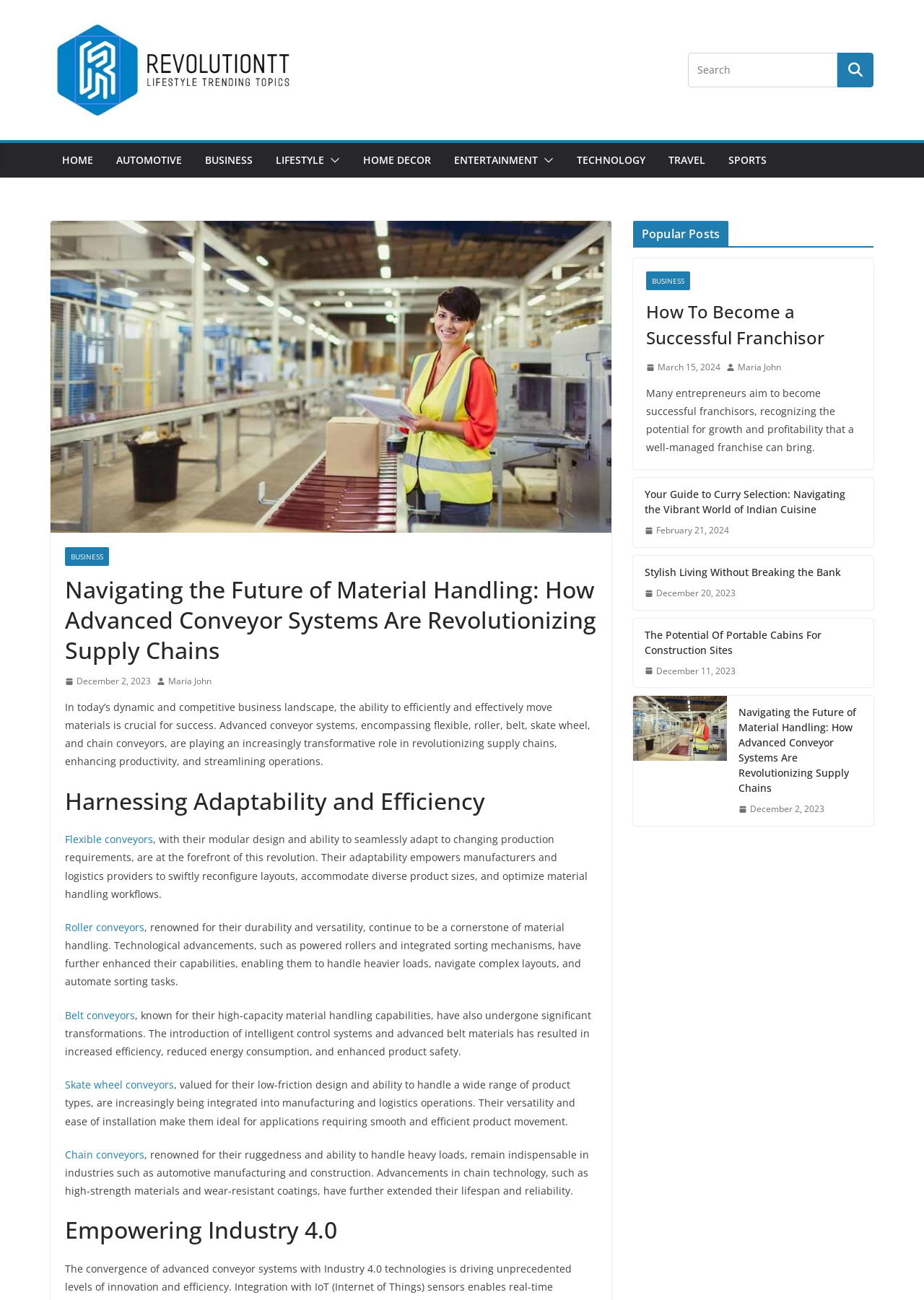What is the purpose of the search box at the top right corner of the webpage?
Based on the content of the image, thoroughly explain and answer the question.

Based on the webpage layout and design, I infer that the search box at the top right corner of the webpage is intended for users to search the website for specific content or articles.